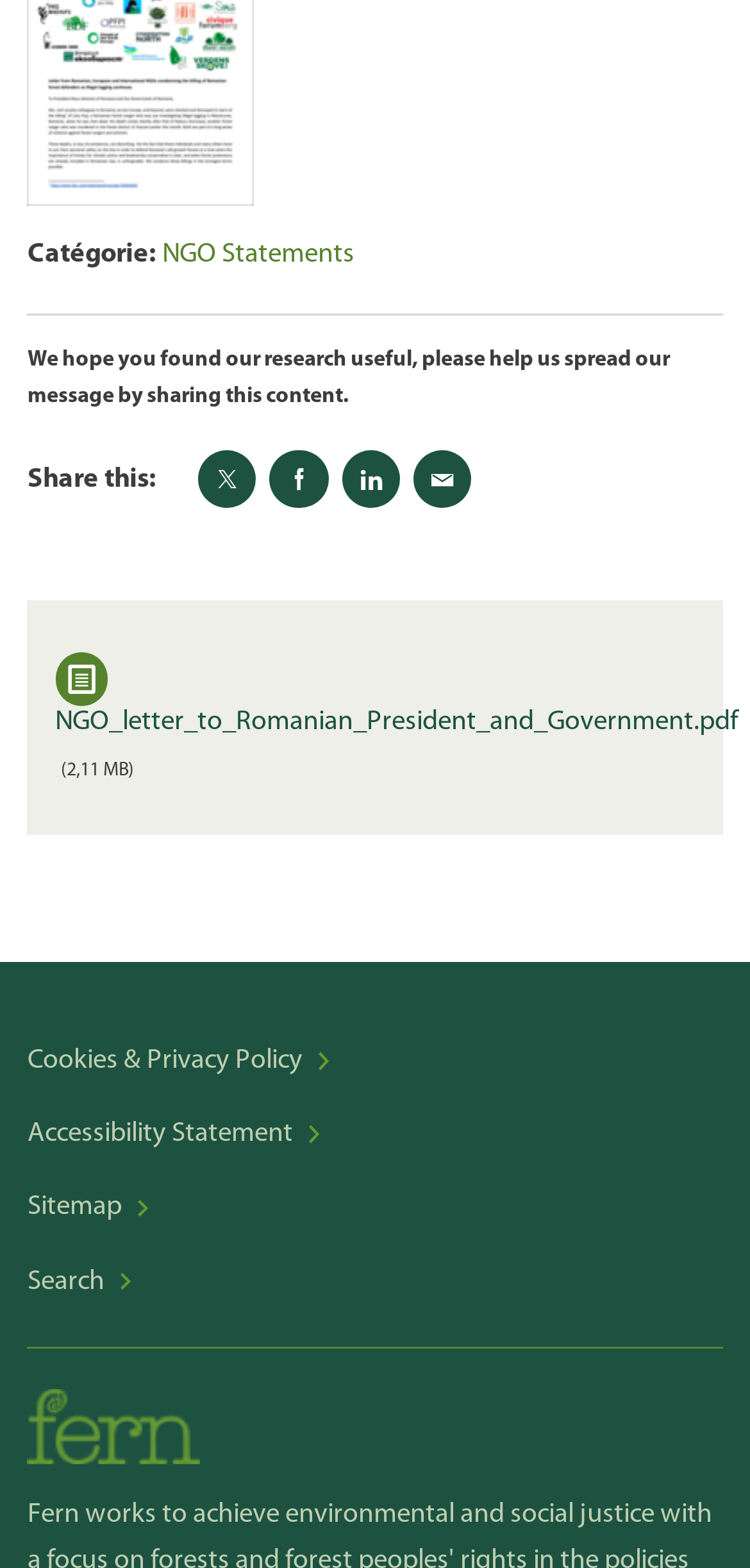Please find the bounding box coordinates of the element that needs to be clicked to perform the following instruction: "Download 'NGO_letter_to_Romanian_President_and_Government.pdf'". The bounding box coordinates should be four float numbers between 0 and 1, represented as [left, top, right, bottom].

[0.074, 0.423, 0.984, 0.47]